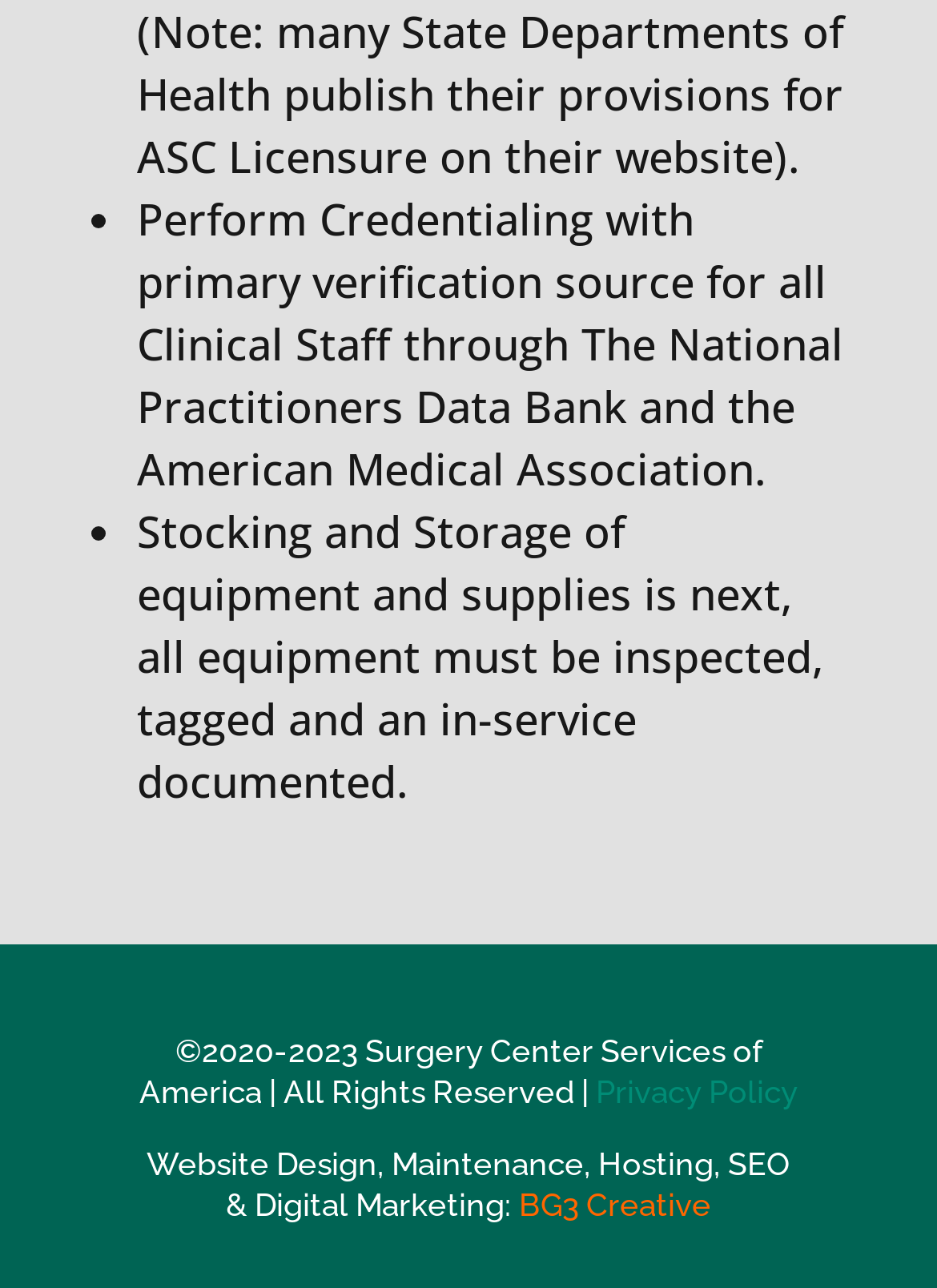Extract the bounding box coordinates for the described element: "Privacy Policy". The coordinates should be represented as four float numbers between 0 and 1: [left, top, right, bottom].

[0.636, 0.834, 0.851, 0.862]